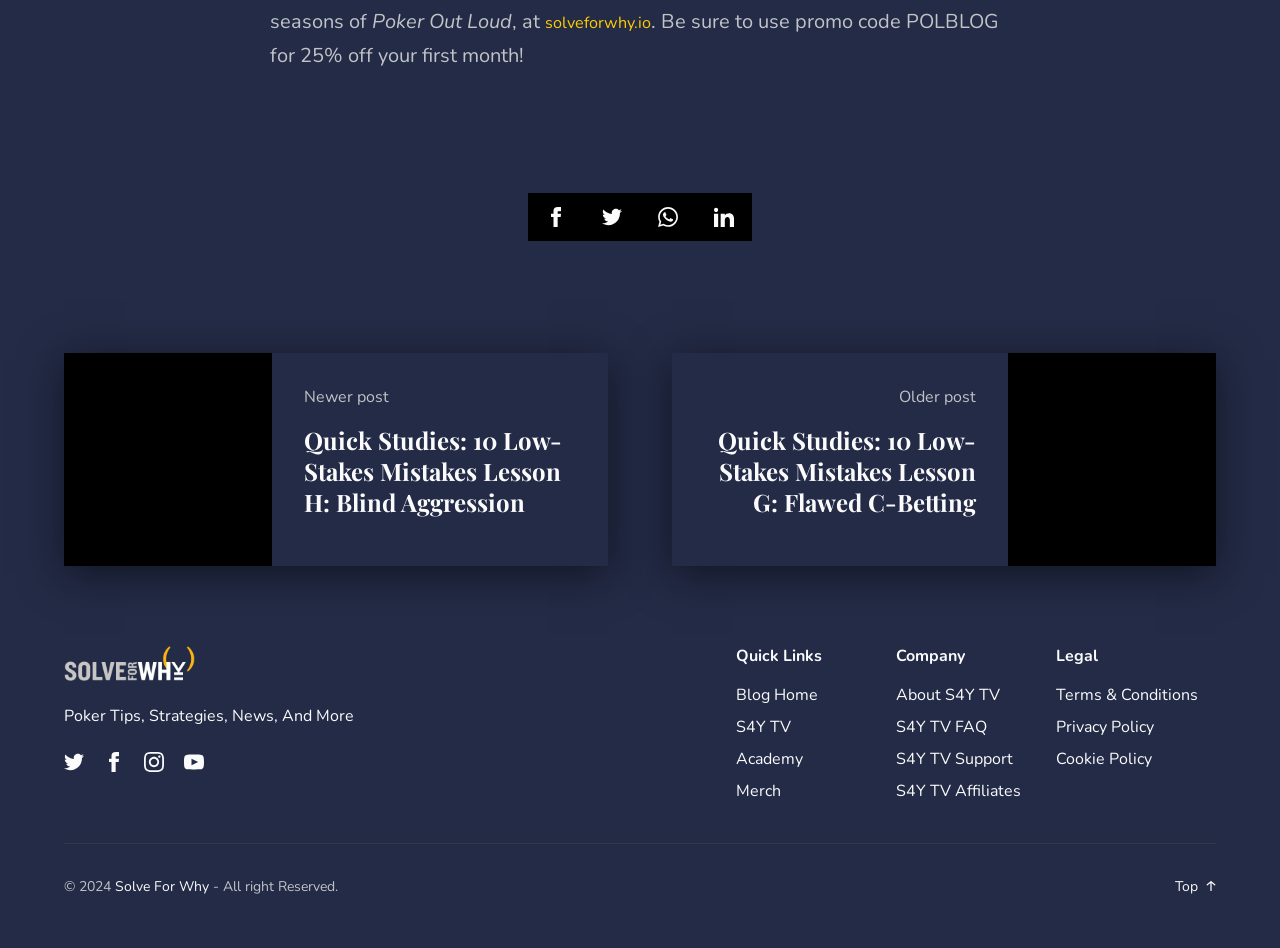What is the name of the blog?
Please respond to the question with as much detail as possible.

The name of the blog is 'Poker Out Loud' which is mentioned at the top of the webpage in the StaticText element with bounding box coordinates [0.287, 0.028, 0.4, 0.057].